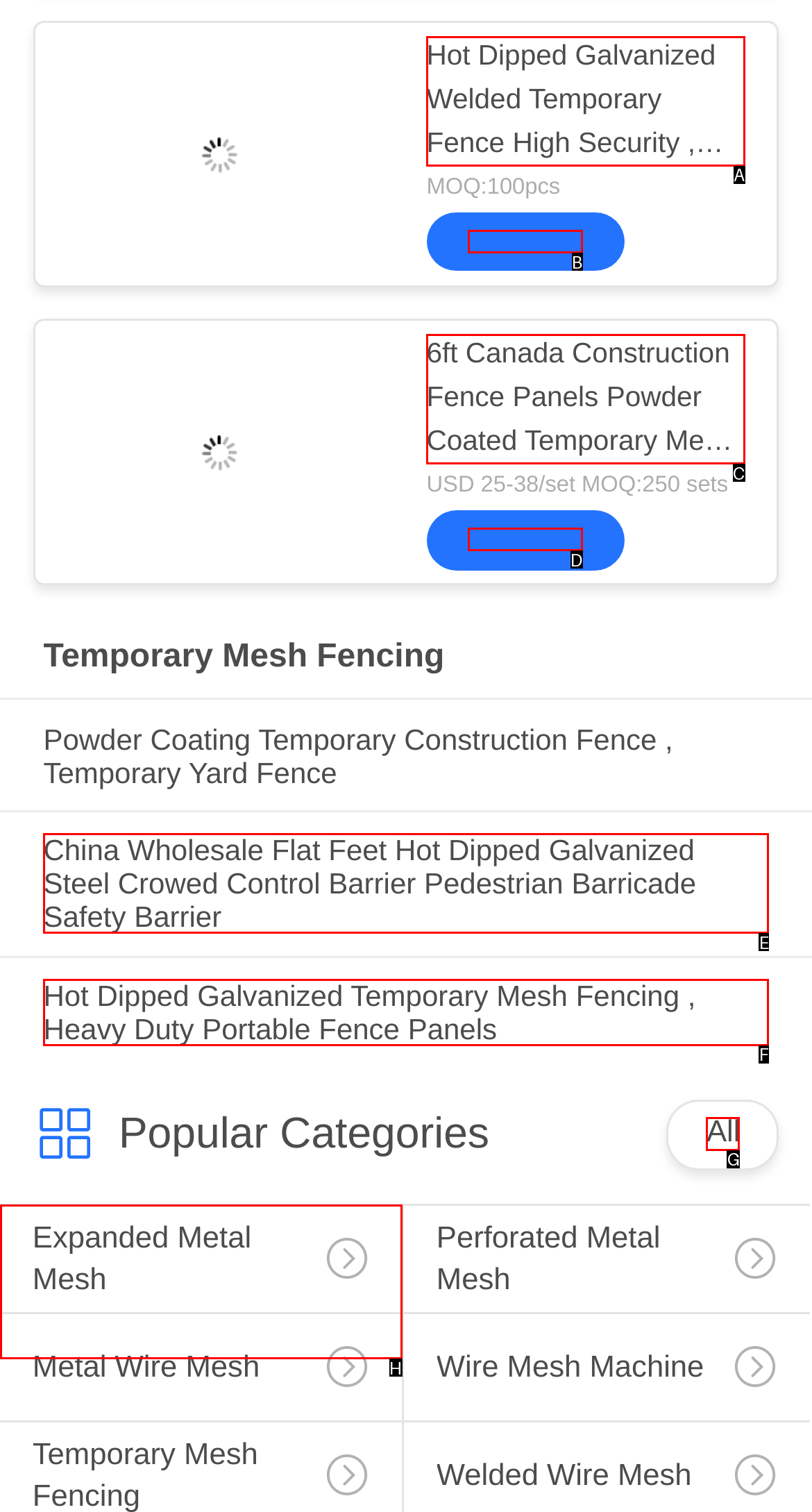Determine which letter corresponds to the UI element to click for this task: View all categories
Respond with the letter from the available options.

G